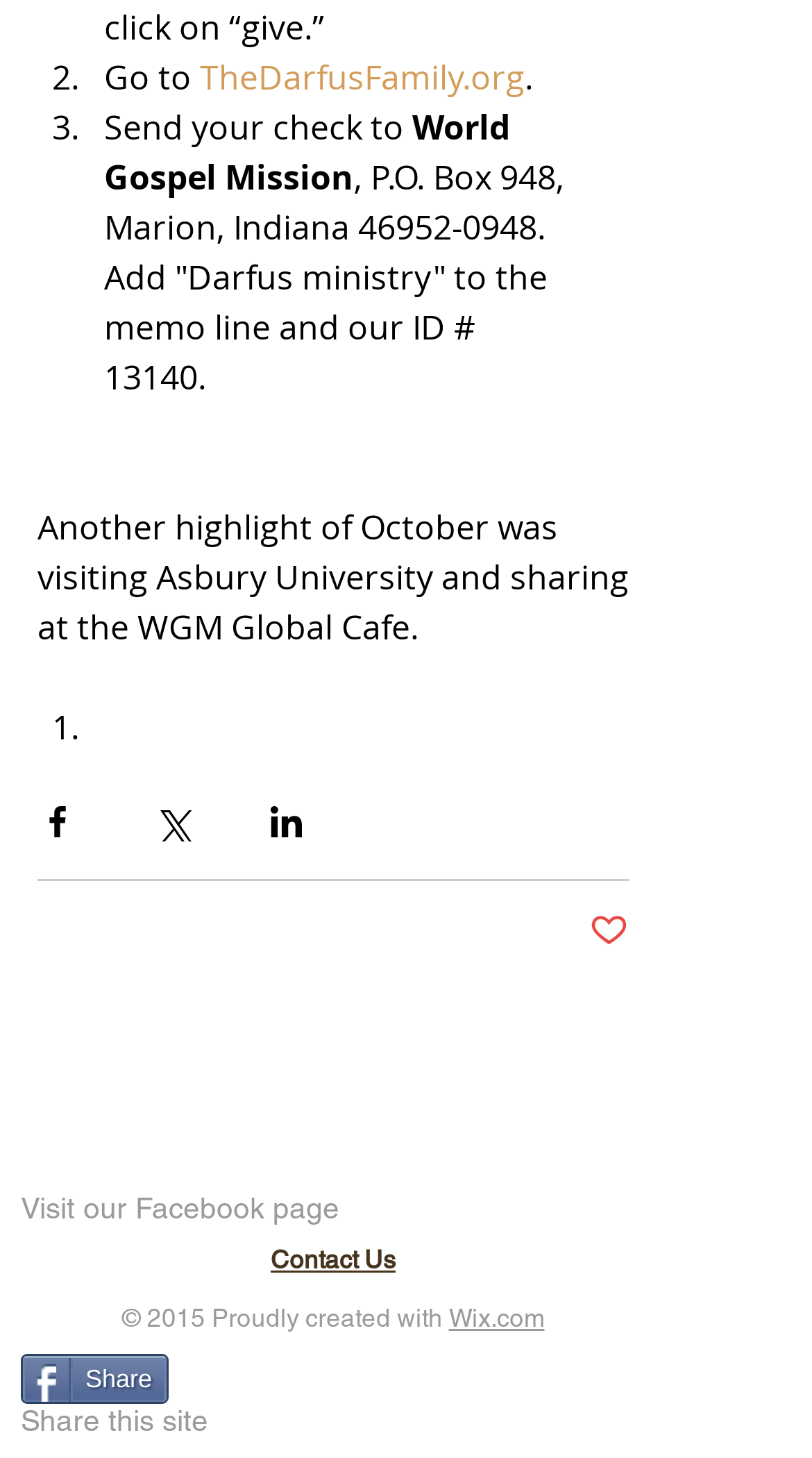Determine the bounding box coordinates for the UI element described. Format the coordinates as (top-left x, top-left y, bottom-right x, bottom-right y) and ensure all values are between 0 and 1. Element description: aria-label="Facebook Social Icon"

[0.026, 0.753, 0.115, 0.803]